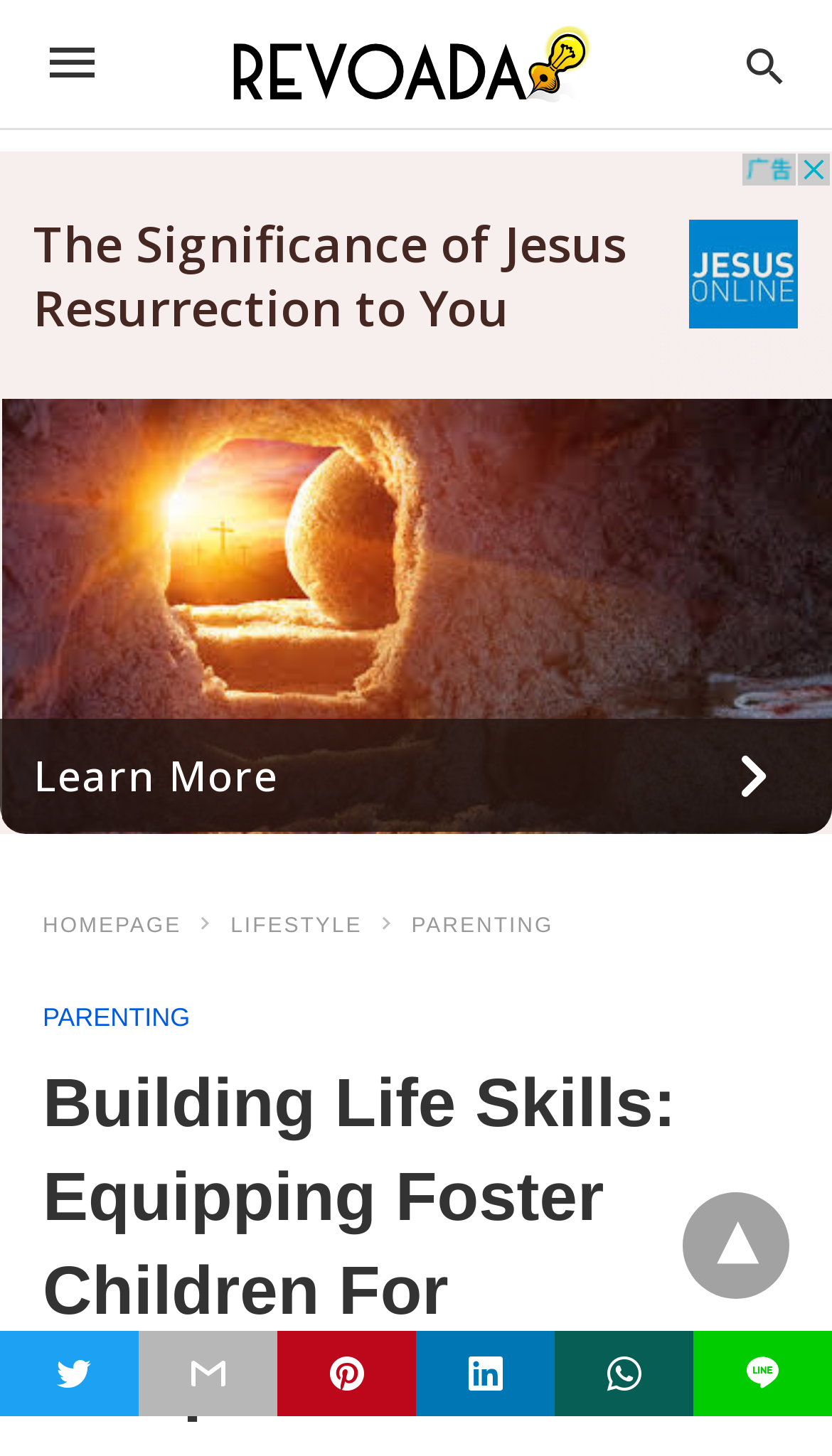Identify the bounding box coordinates of the section to be clicked to complete the task described by the following instruction: "click on Revoada logo". The coordinates should be four float numbers between 0 and 1, formatted as [left, top, right, bottom].

[0.253, 0.018, 0.74, 0.07]